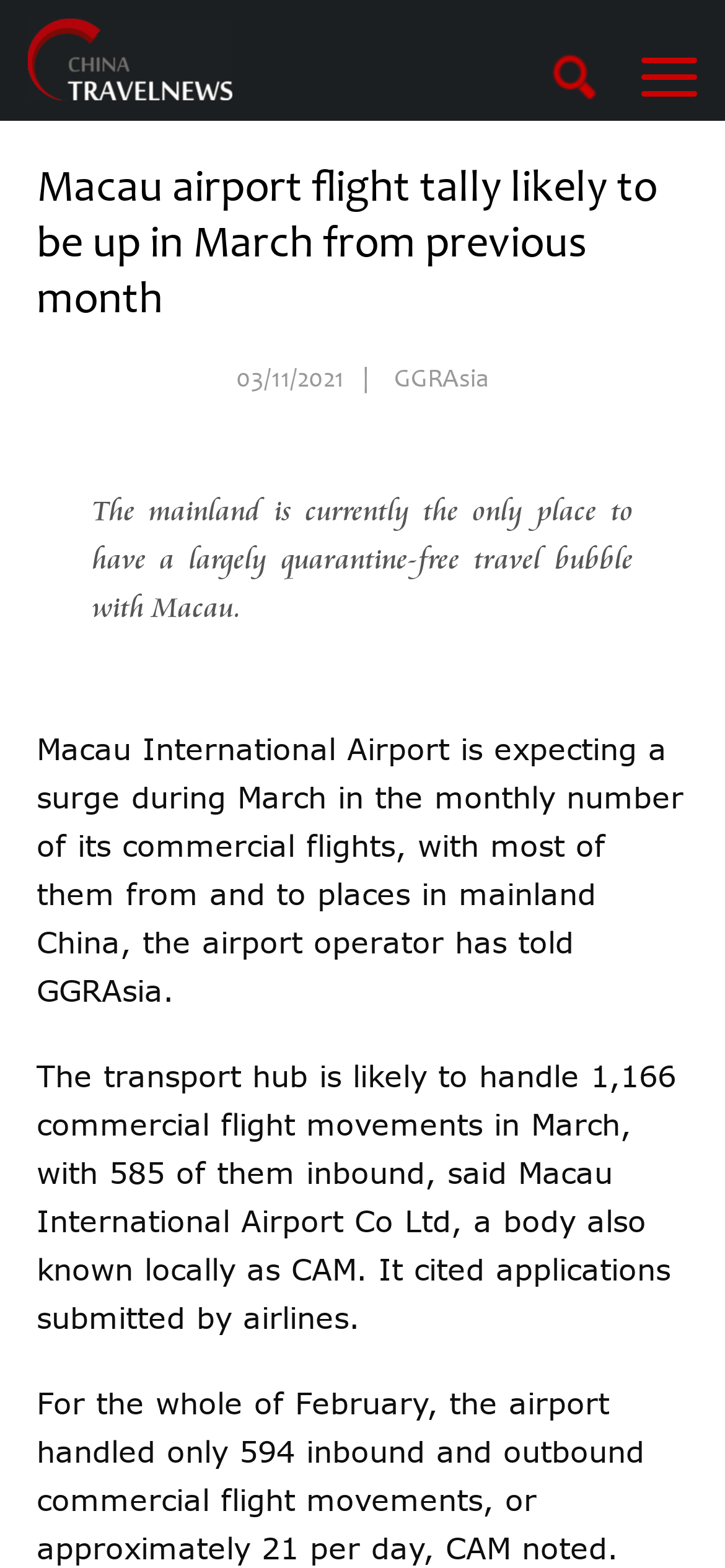Describe in detail what you see on the webpage.

The webpage is about China Travel News, with a heading at the top left corner displaying the title "China Travel News" accompanied by an image of the same name. Below this heading, a larger heading takes center stage, reading "Macau airport flight tally likely to be up in March from previous month". 

To the right of this main heading, there are three columns of text. The leftmost column contains the date "03/11/2021", followed by a vertical bar, and then the text "GGRAsia". 

The main content of the webpage is divided into three paragraphs. The first paragraph, located below the main heading, explains that the mainland is currently the only place to have a largely quarantine-free travel bubble with Macau. 

The second paragraph, positioned below the first, discusses Macau International Airport's expectation of a surge in commercial flights during March, with most of them coming from and going to mainland China. 

The third and final paragraph, situated at the bottom, provides more details about the airport's expected flight movements, stating that it will handle 1,166 commercial flights in March, with 585 of them being inbound.